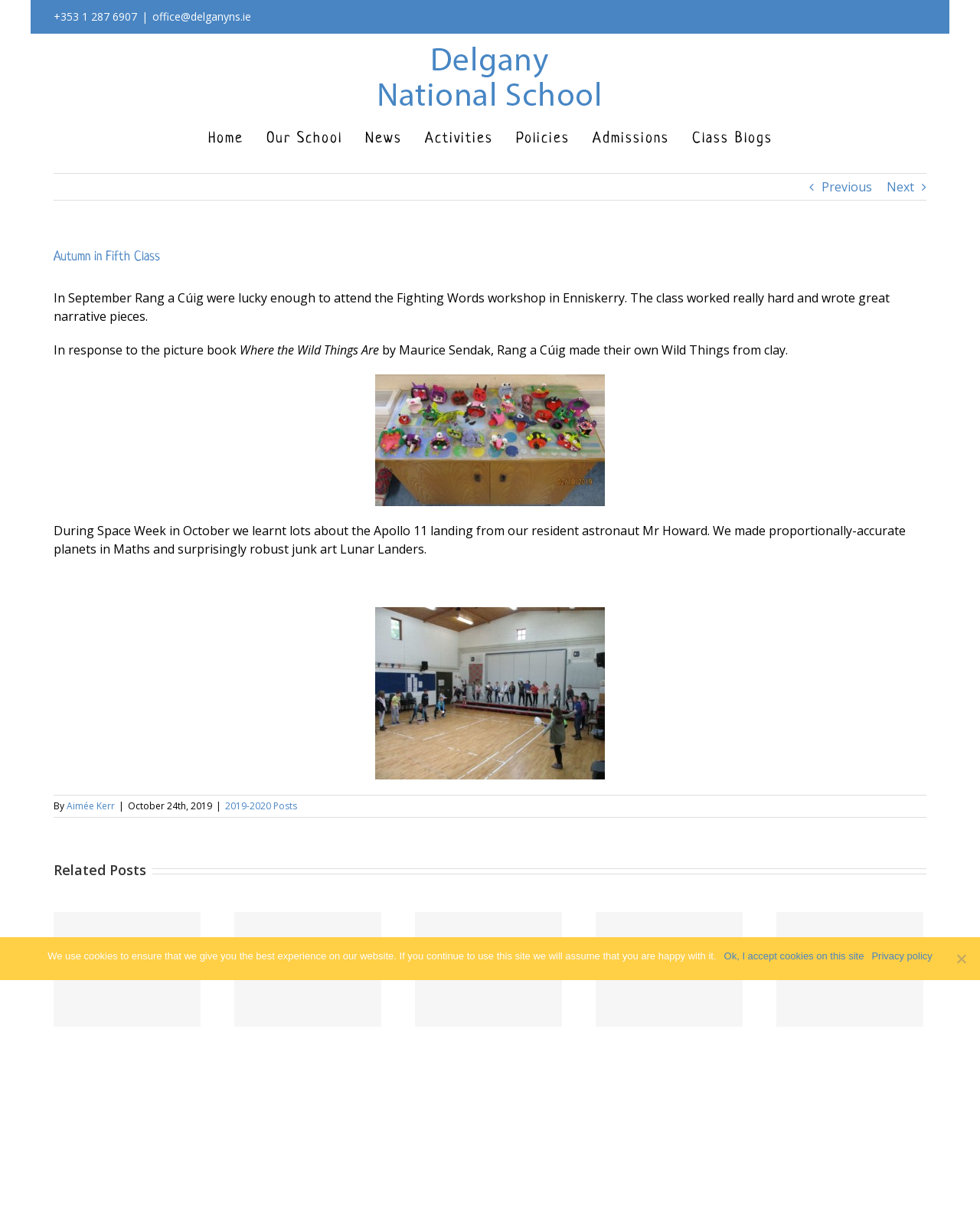Respond concisely with one word or phrase to the following query:
What is the phone number of Delgany National School?

+353 1 287 6907